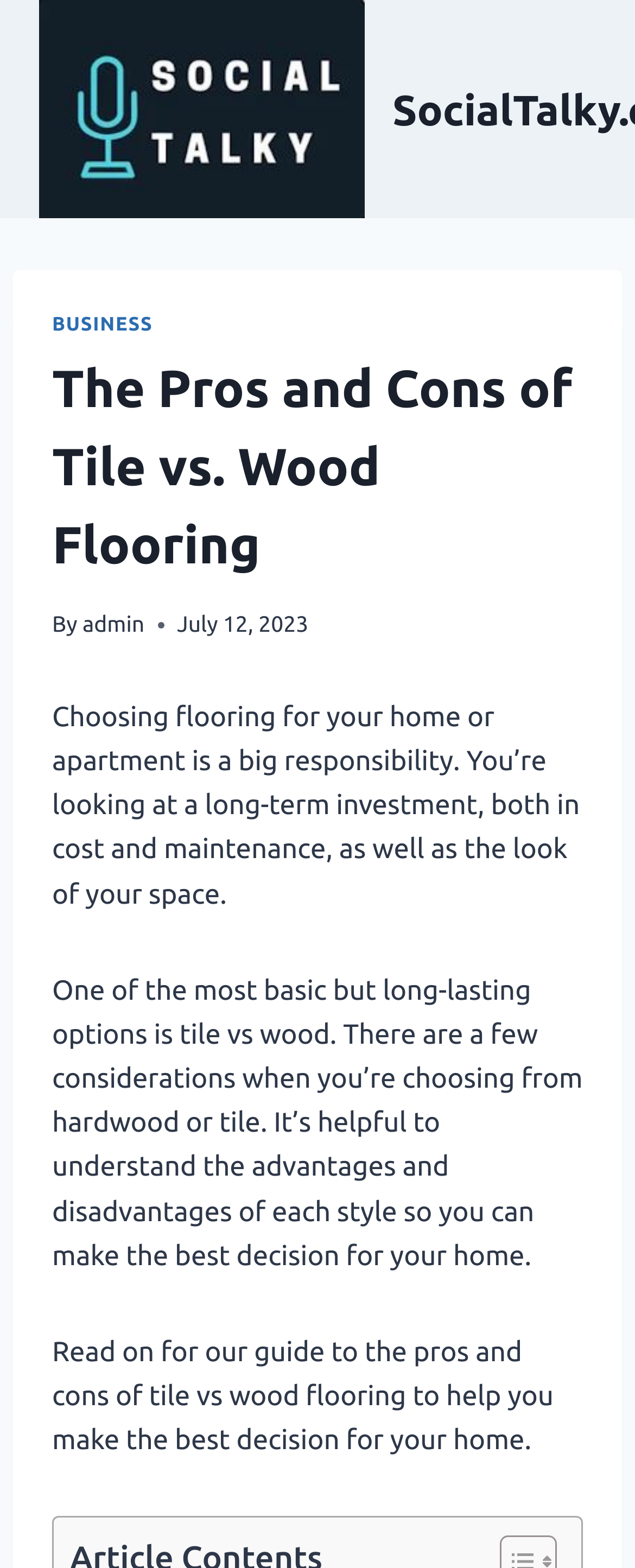What is the purpose of the article?
Look at the image and answer the question using a single word or phrase.

To help readers make a decision